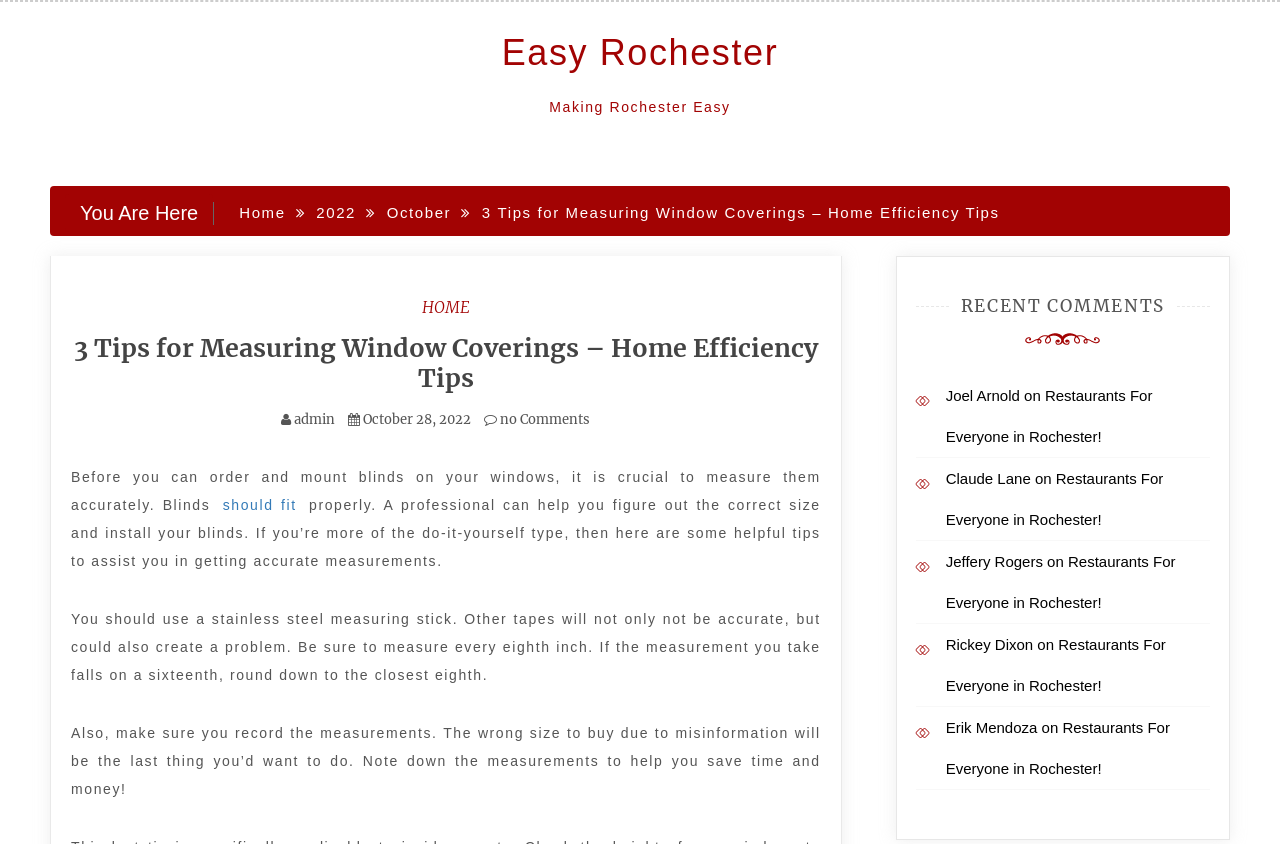How often should measurements be taken?
Can you give a detailed and elaborate answer to the question?

The webpage recommends taking measurements every eighth inch, and if the measurement falls on a sixteenth, to round down to the closest eighth. This is mentioned in the section providing tips for measuring window coverings.